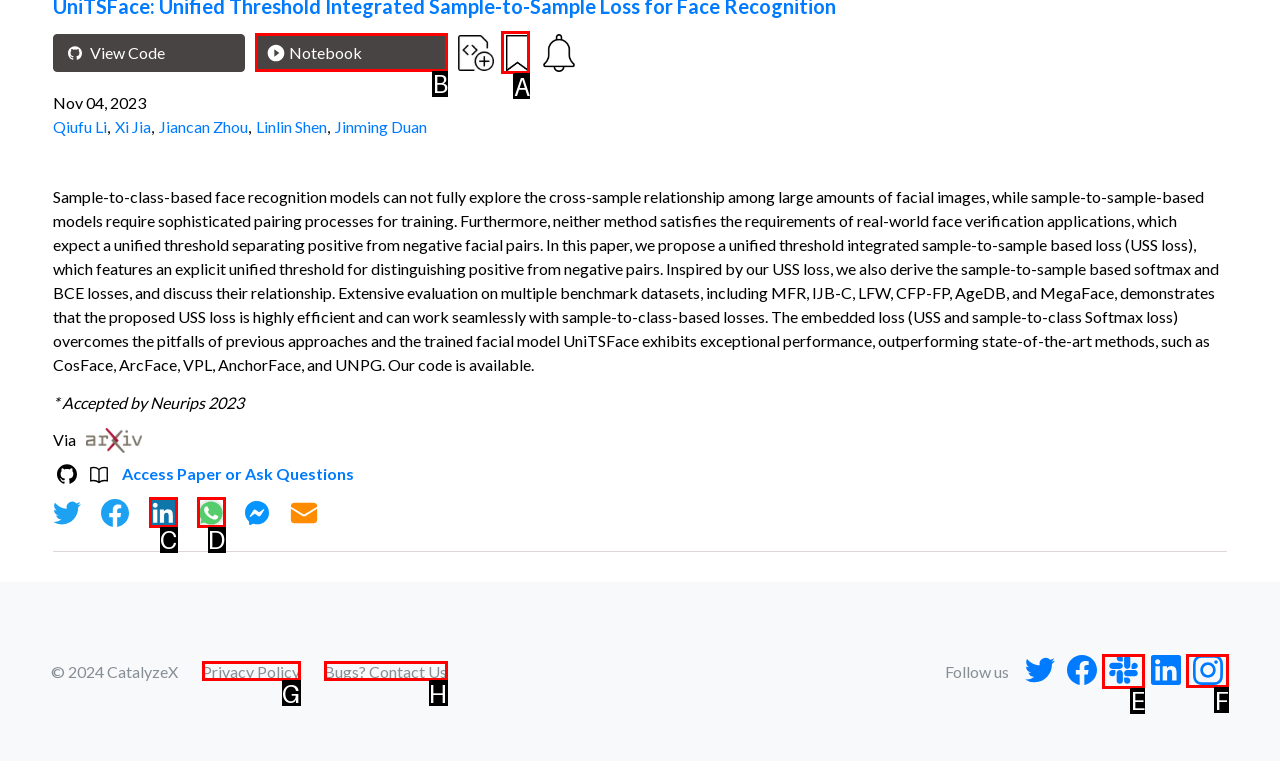Identify the letter of the option that should be selected to accomplish the following task: Click on the 'Naasongs.fun' logo. Provide the letter directly.

None